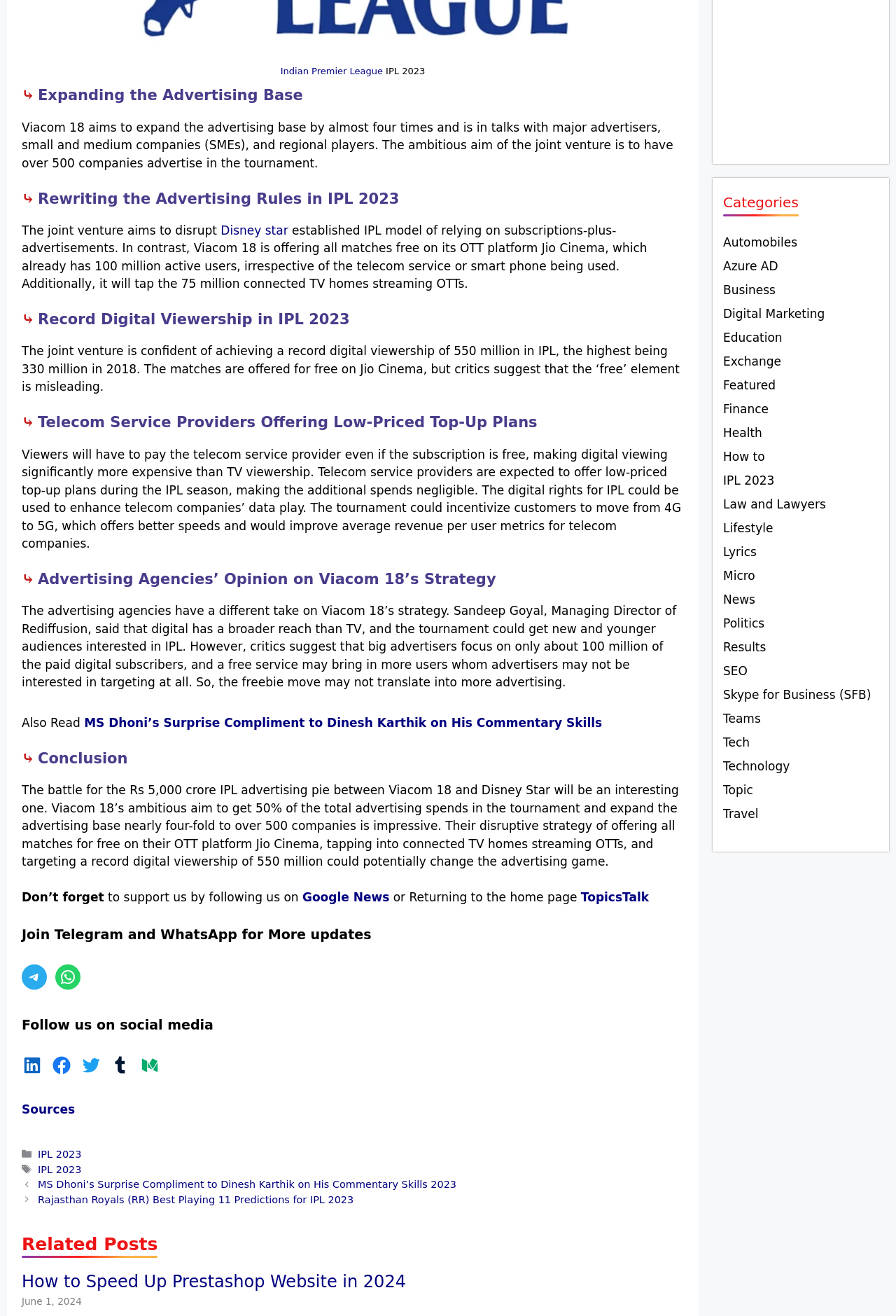Locate the bounding box coordinates of the element you need to click to accomplish the task described by this instruction: "Click on the link 'How to Speed Up Prestashop Website in 2024'".

[0.024, 0.966, 0.453, 0.981]